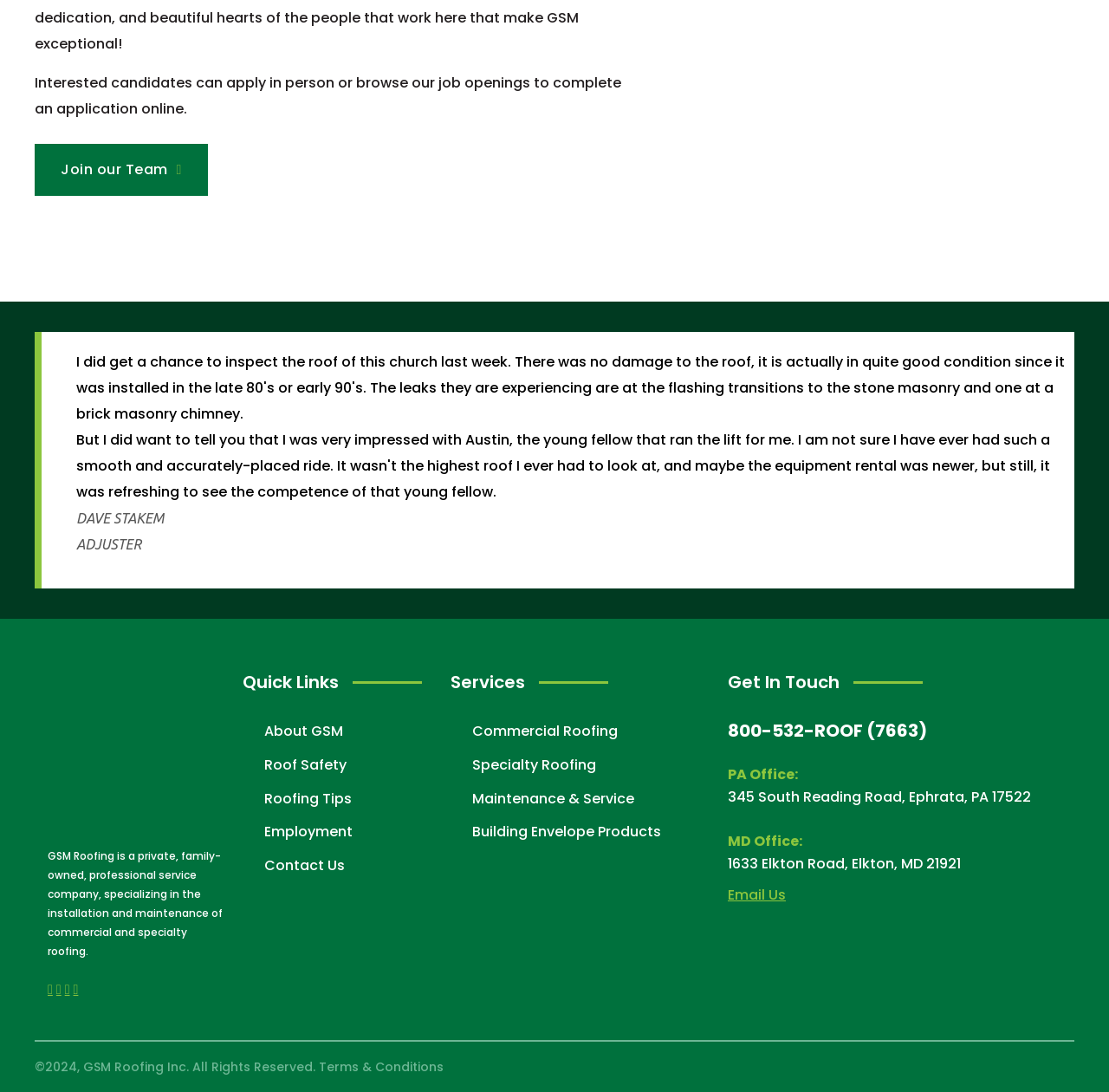How many social media links are there?
Answer briefly with a single word or phrase based on the image.

4